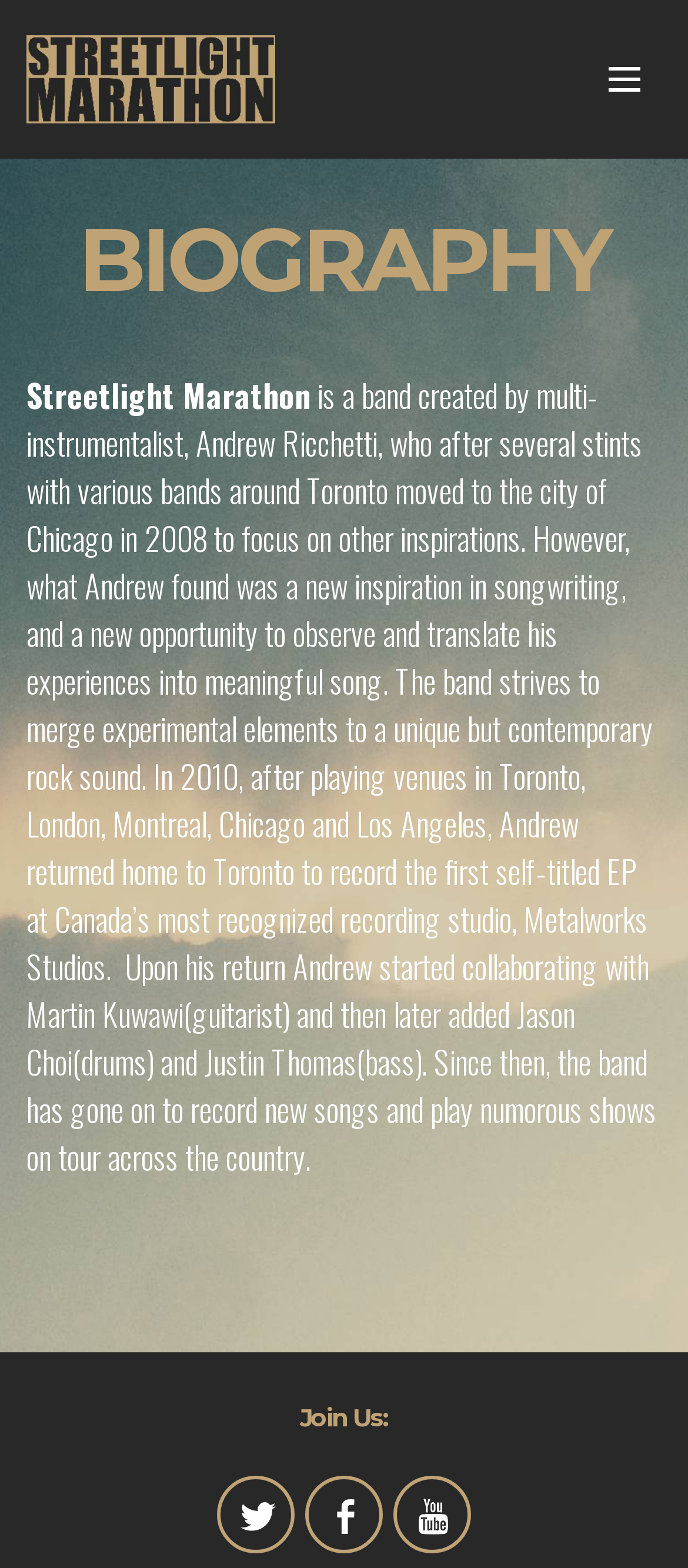How many band members are mentioned in the biography?
Based on the image, answer the question with a single word or brief phrase.

4